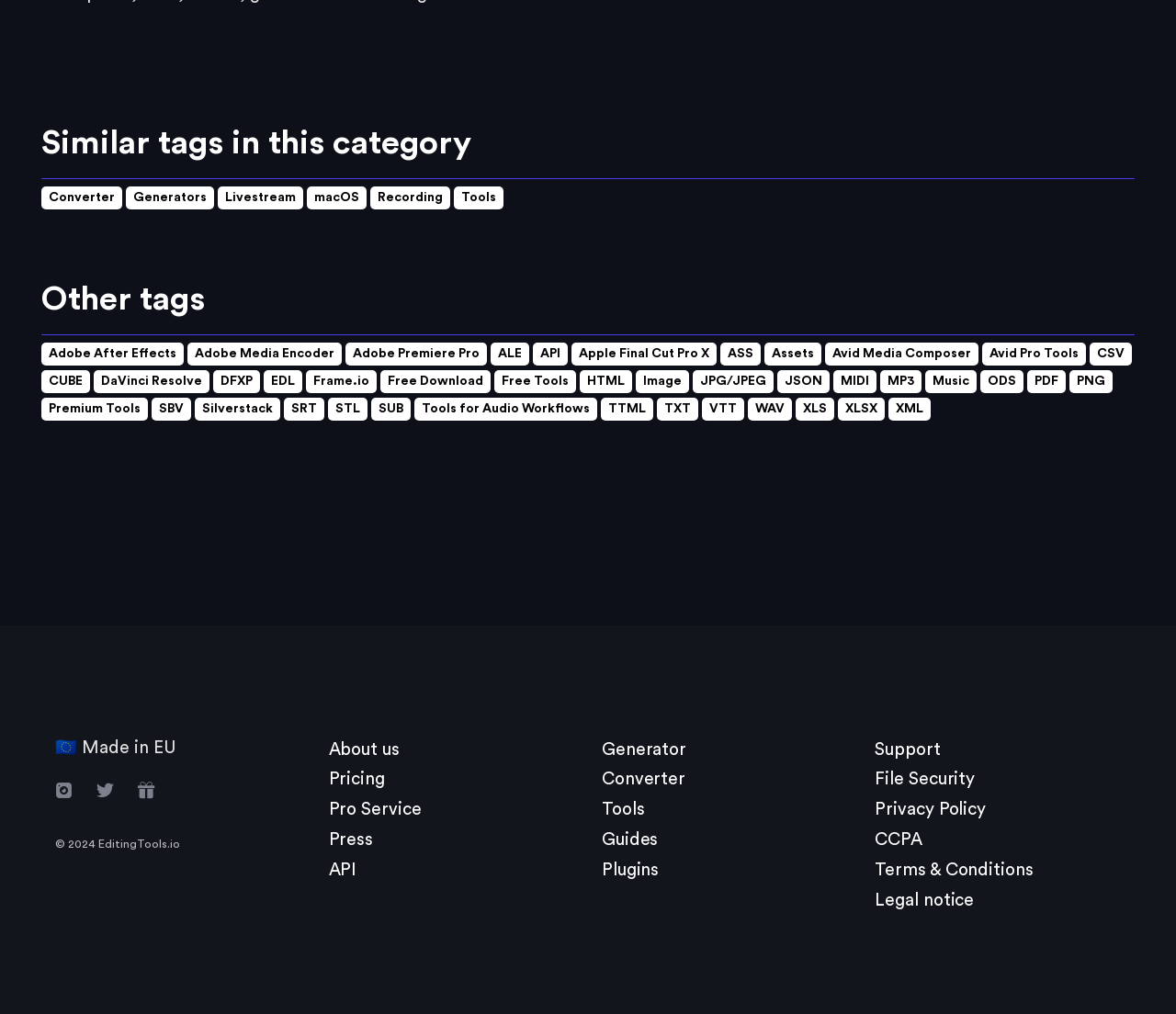Identify the bounding box coordinates of the element that should be clicked to fulfill this task: "Explore Adobe Premiere Pro". The coordinates should be provided as four float numbers between 0 and 1, i.e., [left, top, right, bottom].

[0.294, 0.338, 0.414, 0.36]